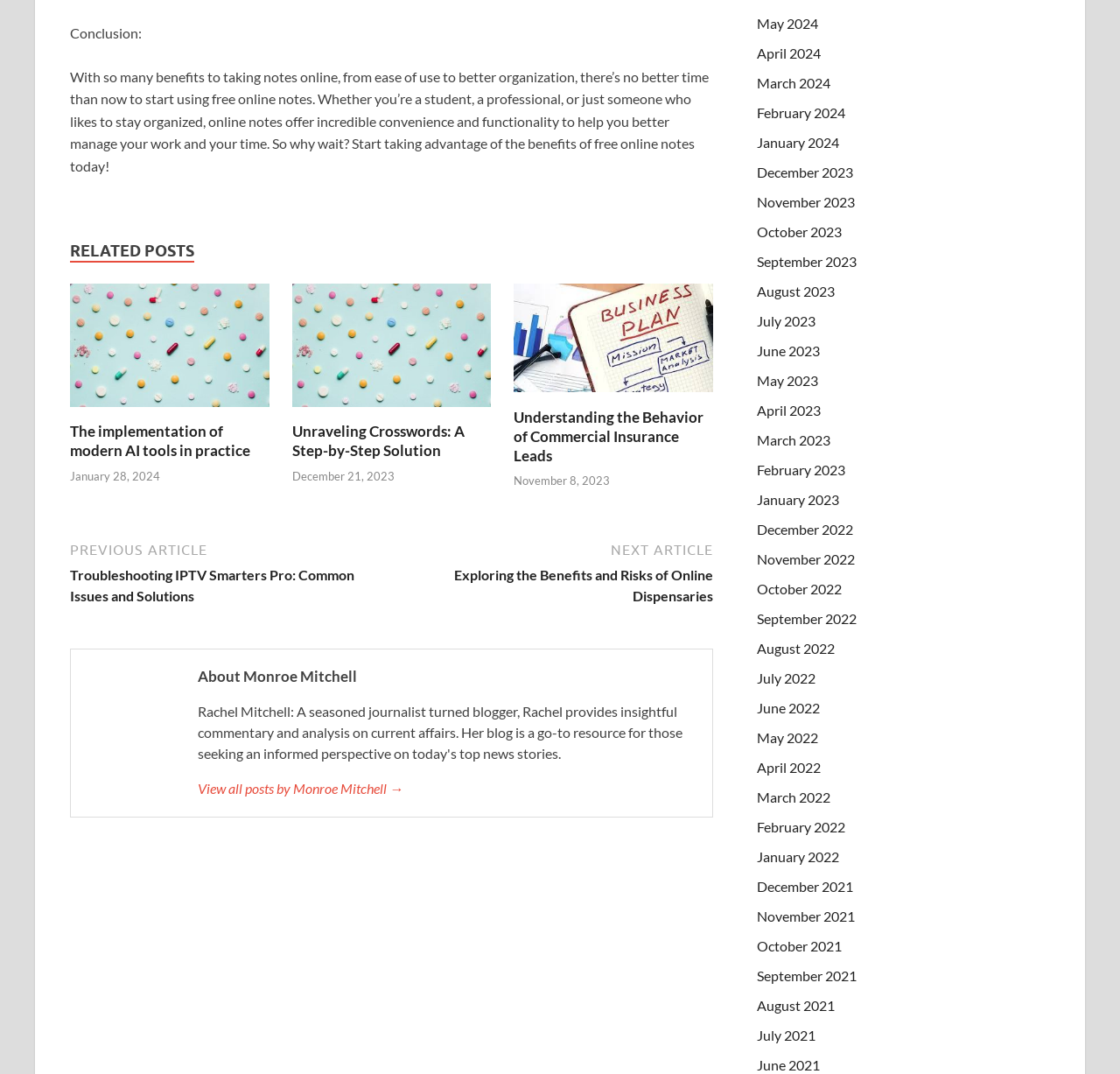Based on the element description Unraveling Crosswords: A Step-by-Step Solution, identify the bounding box coordinates for the UI element. The coordinates should be in the format (top-left x, top-left y, bottom-right x, bottom-right y) and within the 0 to 1 range.

[0.261, 0.393, 0.415, 0.428]